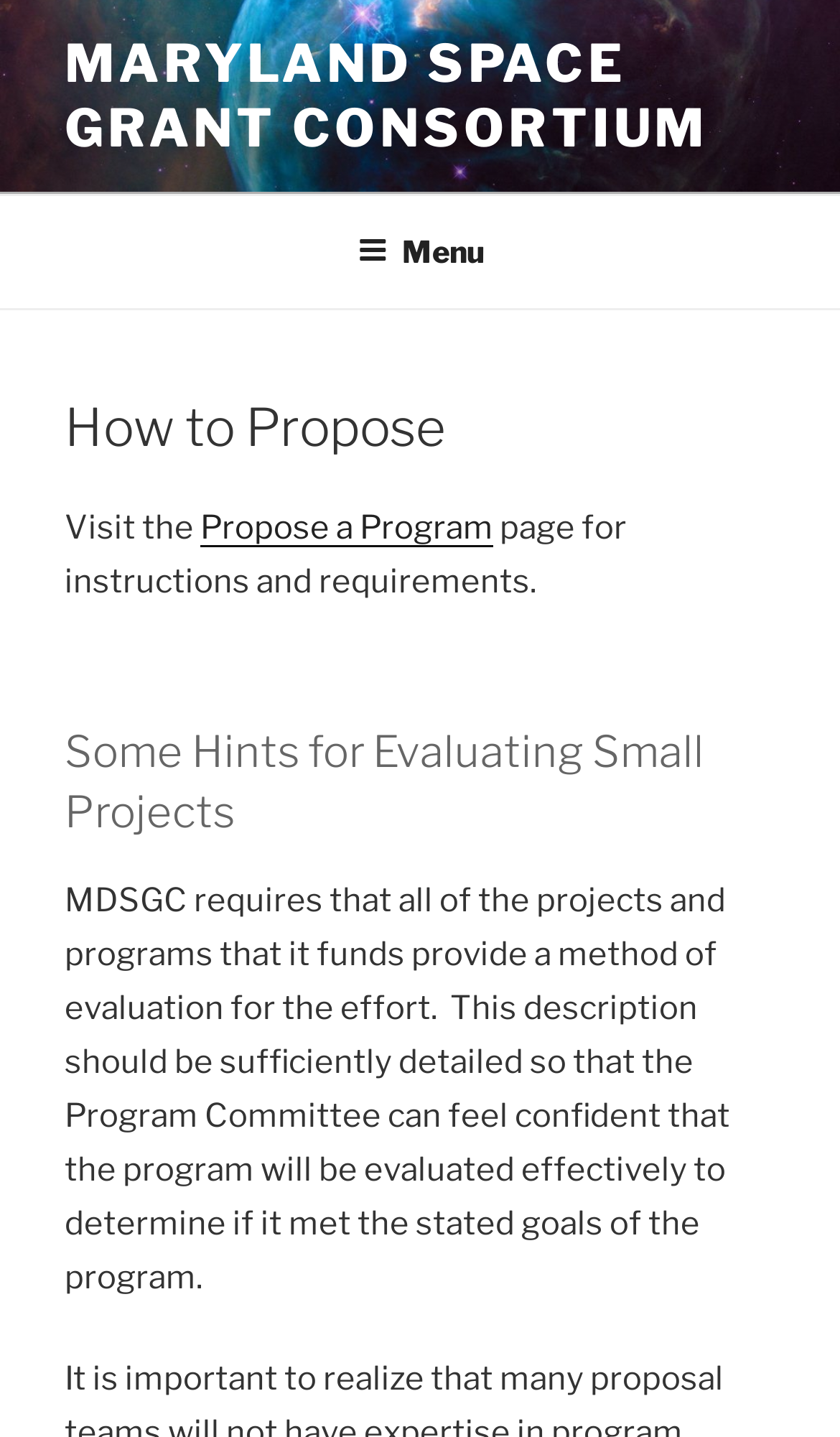What is the purpose of project evaluation?
Look at the image and construct a detailed response to the question.

According to the webpage, MDSGC requires that all of the projects and programs that it funds provide a method of evaluation for the effort. This description should be sufficiently detailed so that the Program Committee can feel confident that the program will be evaluated effectively to determine if it met the stated goals of the program.